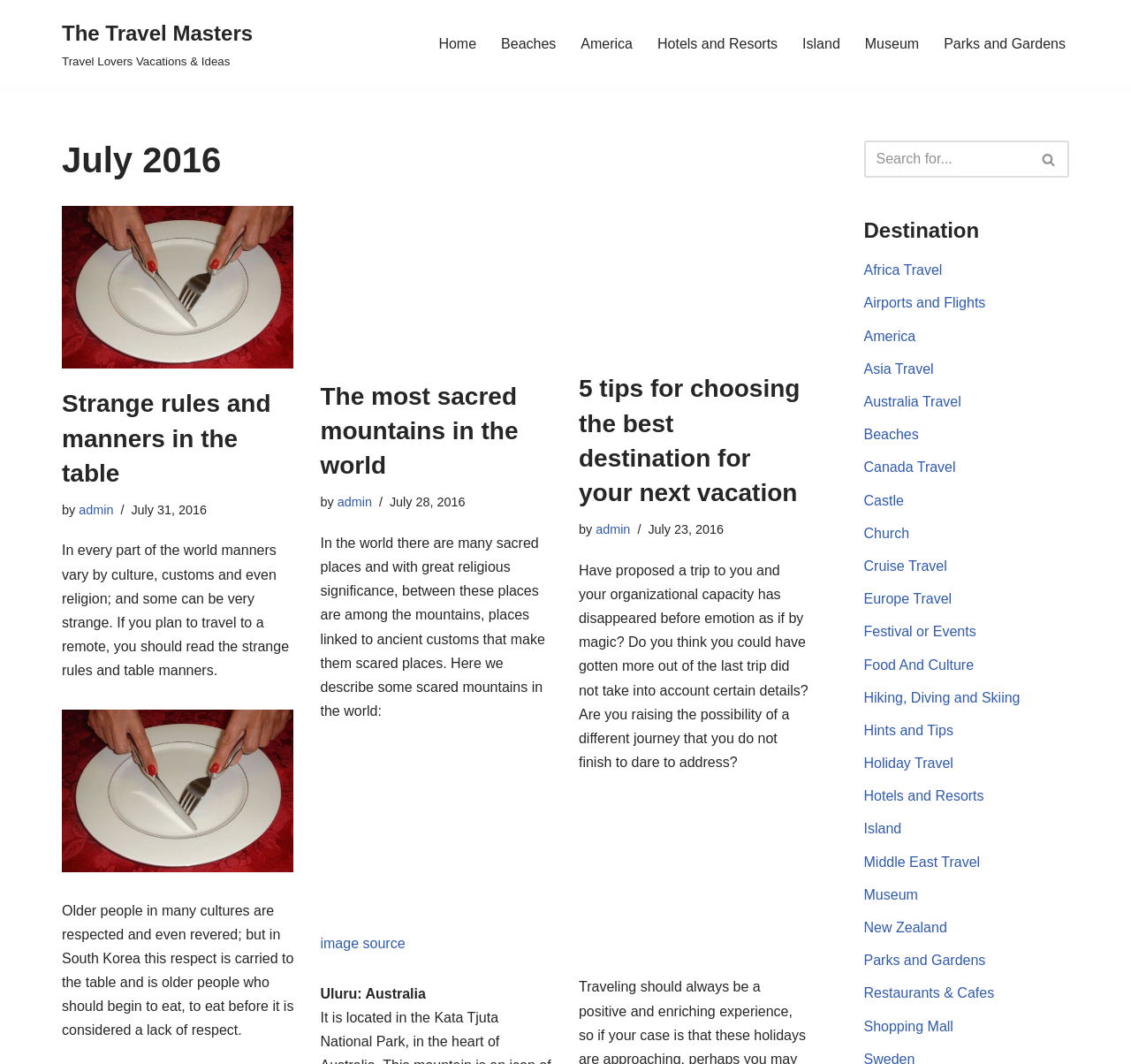Please give the bounding box coordinates of the area that should be clicked to fulfill the following instruction: "Click on the 'Home' link". The coordinates should be in the format of four float numbers from 0 to 1, i.e., [left, top, right, bottom].

[0.388, 0.03, 0.421, 0.052]